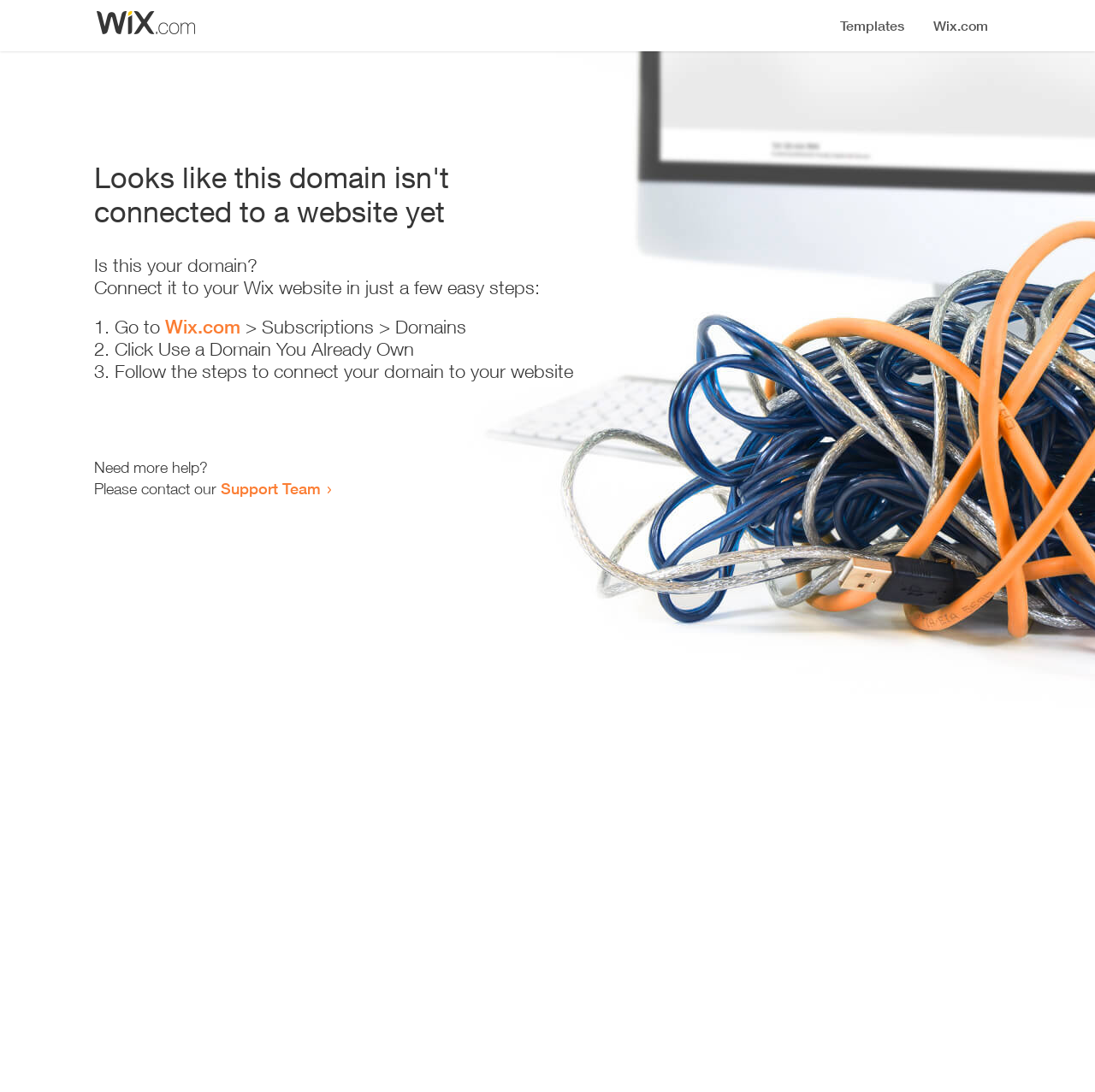Please give a concise answer to this question using a single word or phrase: 
How many steps are required to connect the domain?

3